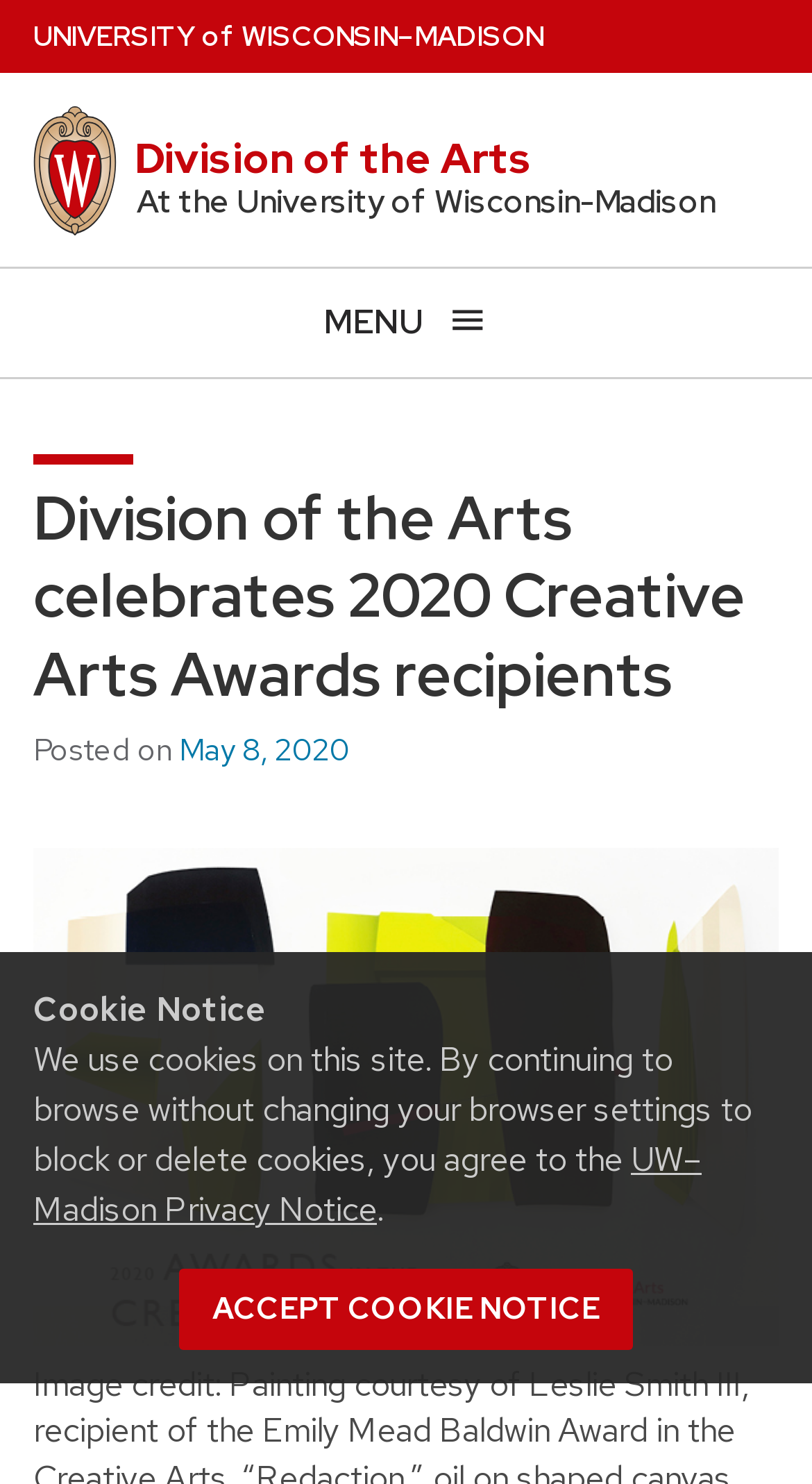What is the name of the division?
Refer to the image and answer the question using a single word or phrase.

Division of the Arts